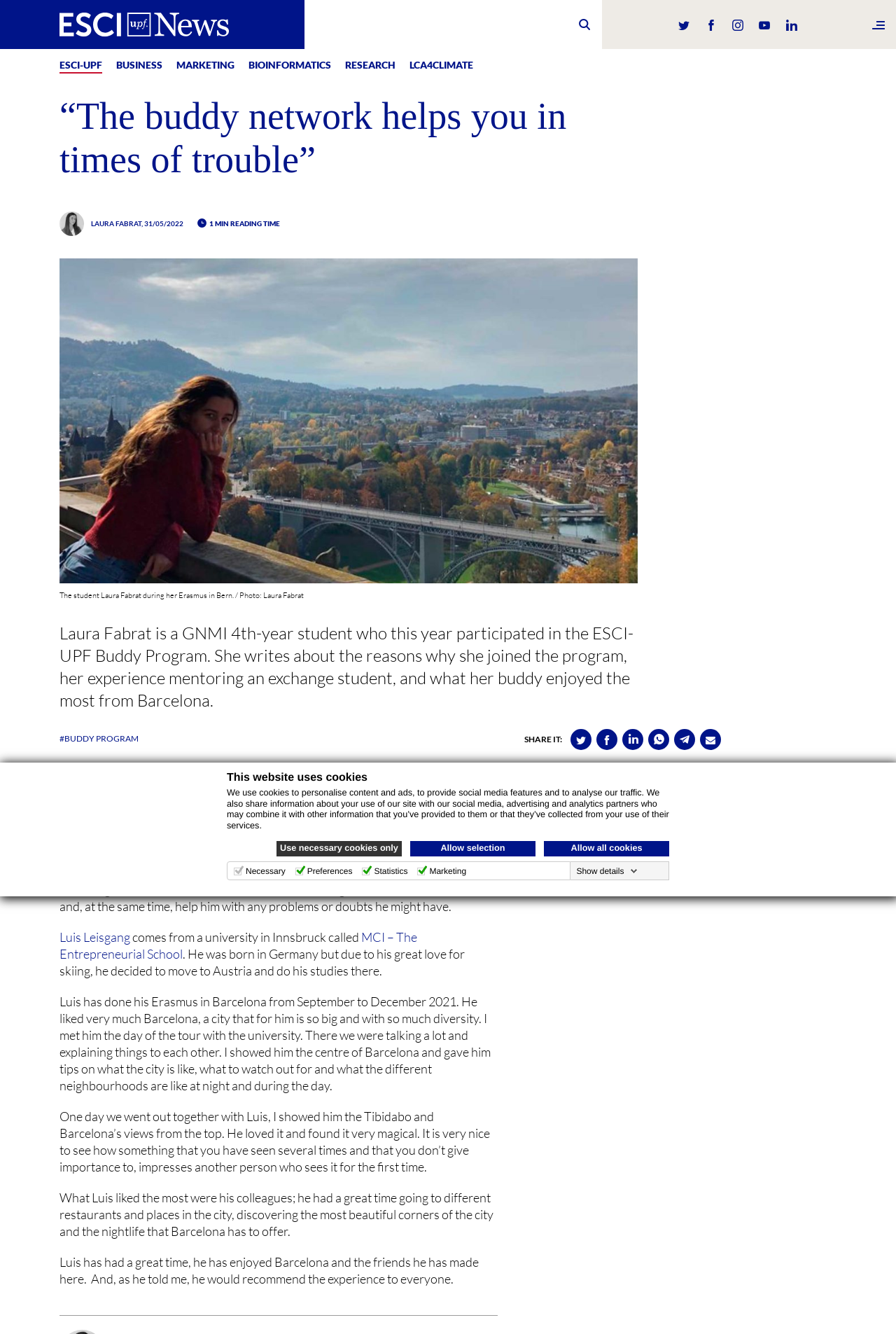Determine the bounding box coordinates for the clickable element required to fulfill the instruction: "Click the 'NEXT' link". Provide the coordinates as four float numbers between 0 and 1, i.e., [left, top, right, bottom].

None